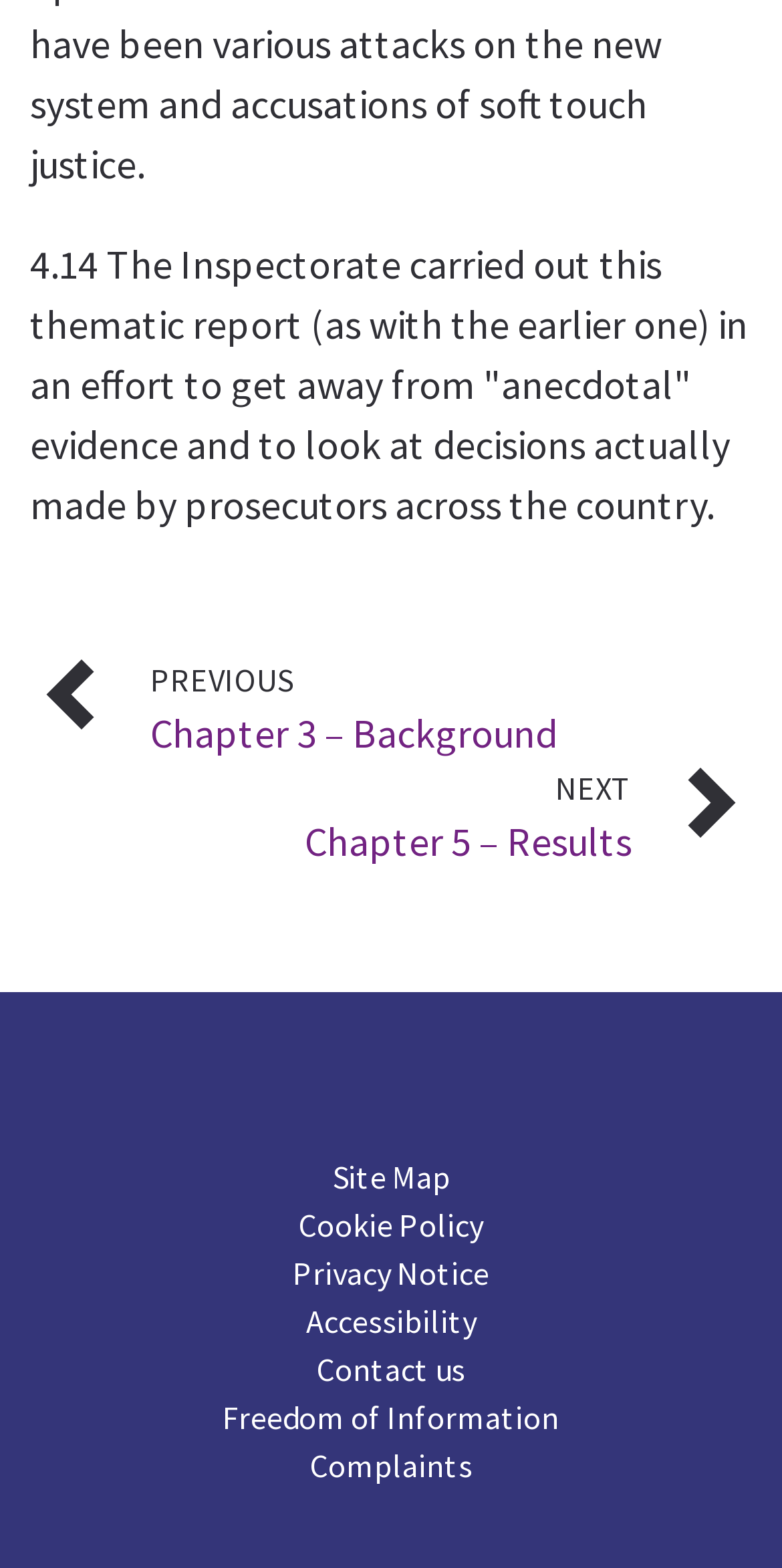Please find and report the bounding box coordinates of the element to click in order to perform the following action: "Go to Home page". The coordinates should be expressed as four float numbers between 0 and 1, in the format [left, top, right, bottom].

None